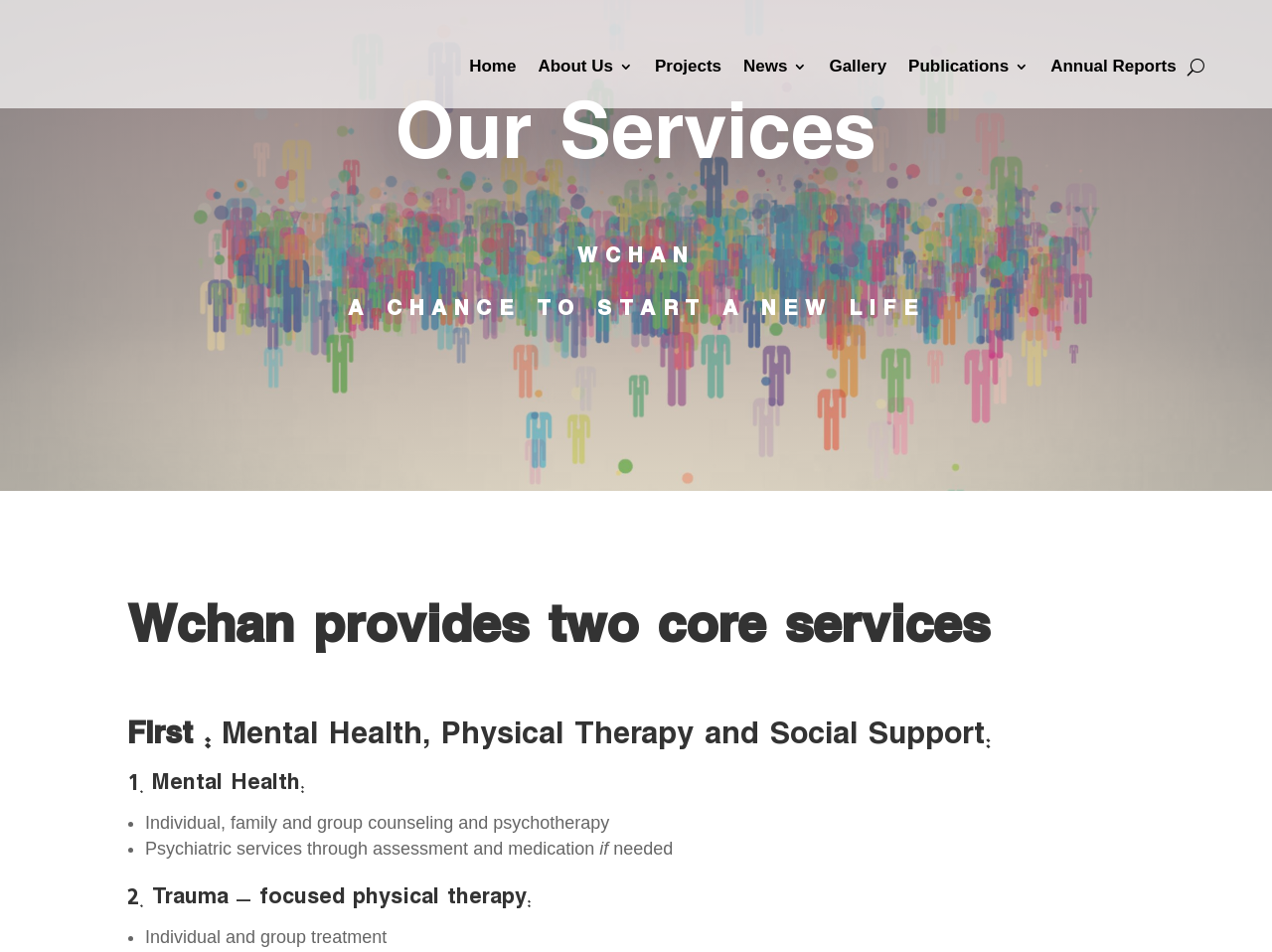What is included in Wchan's mental health service?
Answer the question with detailed information derived from the image.

According to the webpage, Wchan's mental health service includes individual, family, and group counseling and psychotherapy, as well as psychiatric services through assessment and medication if needed.